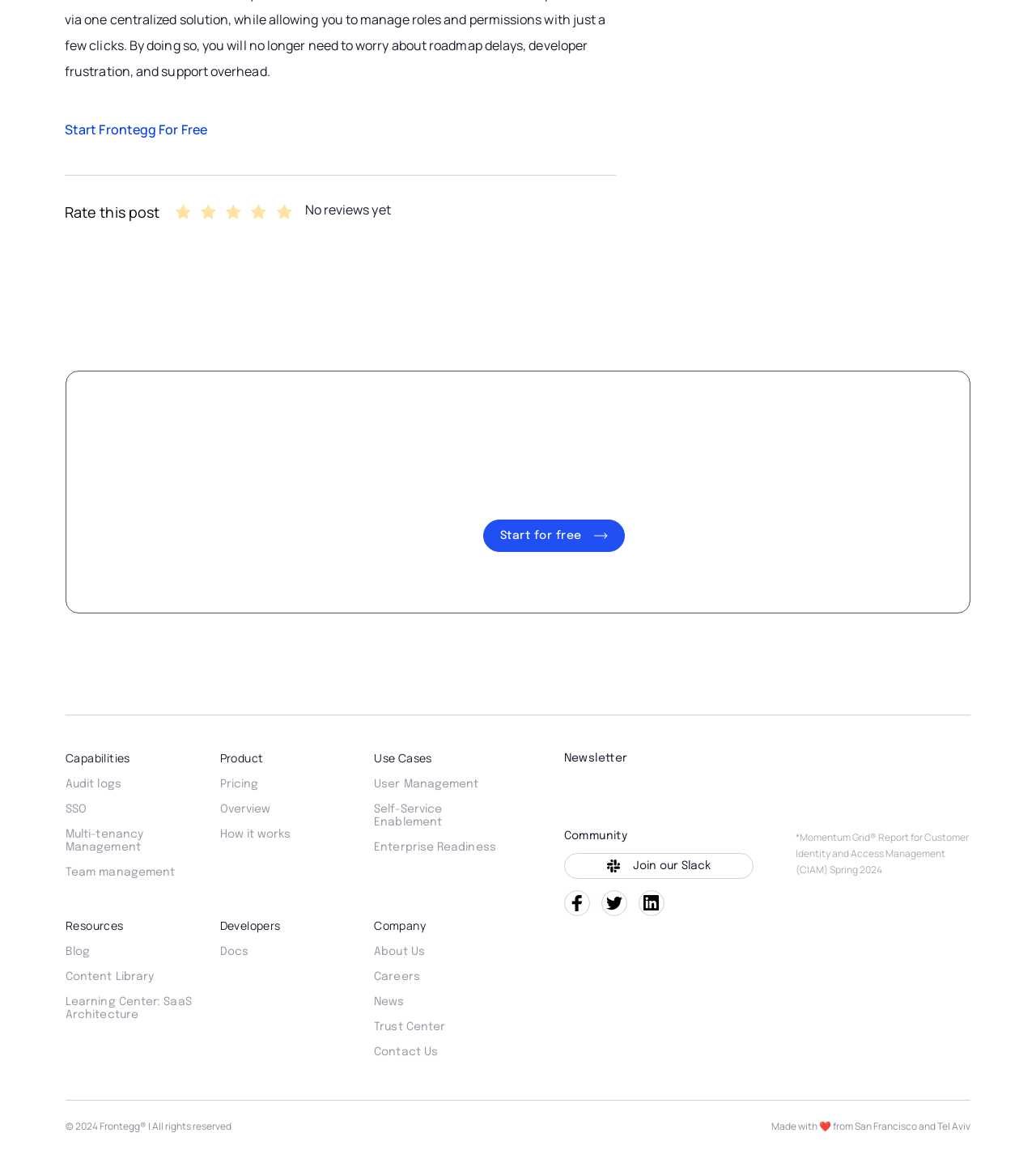What is the main purpose of Frontegg?
Look at the image and respond with a single word or a short phrase.

Identity management